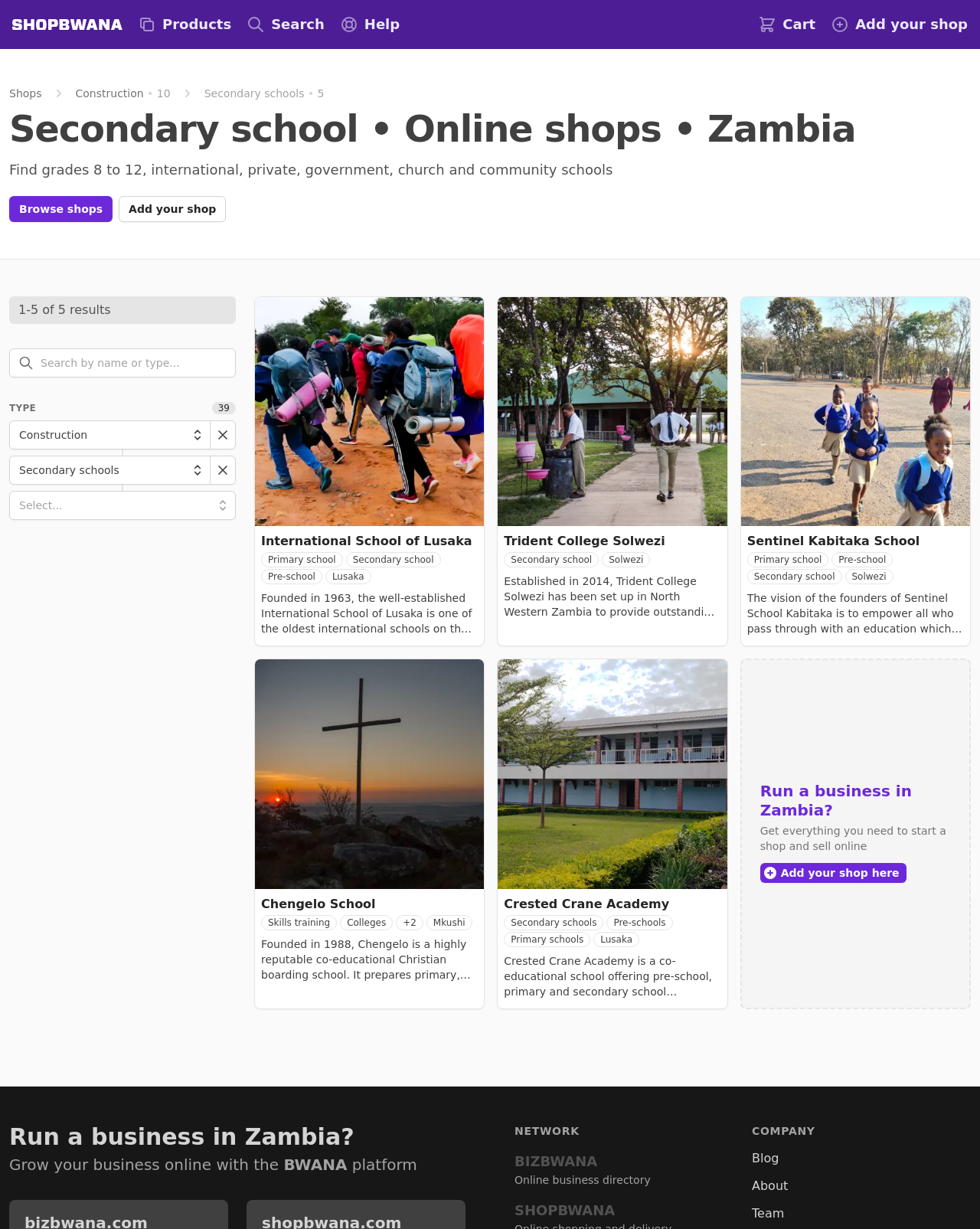Please locate the bounding box coordinates of the region I need to click to follow this instruction: "Browse shops".

[0.009, 0.16, 0.115, 0.181]